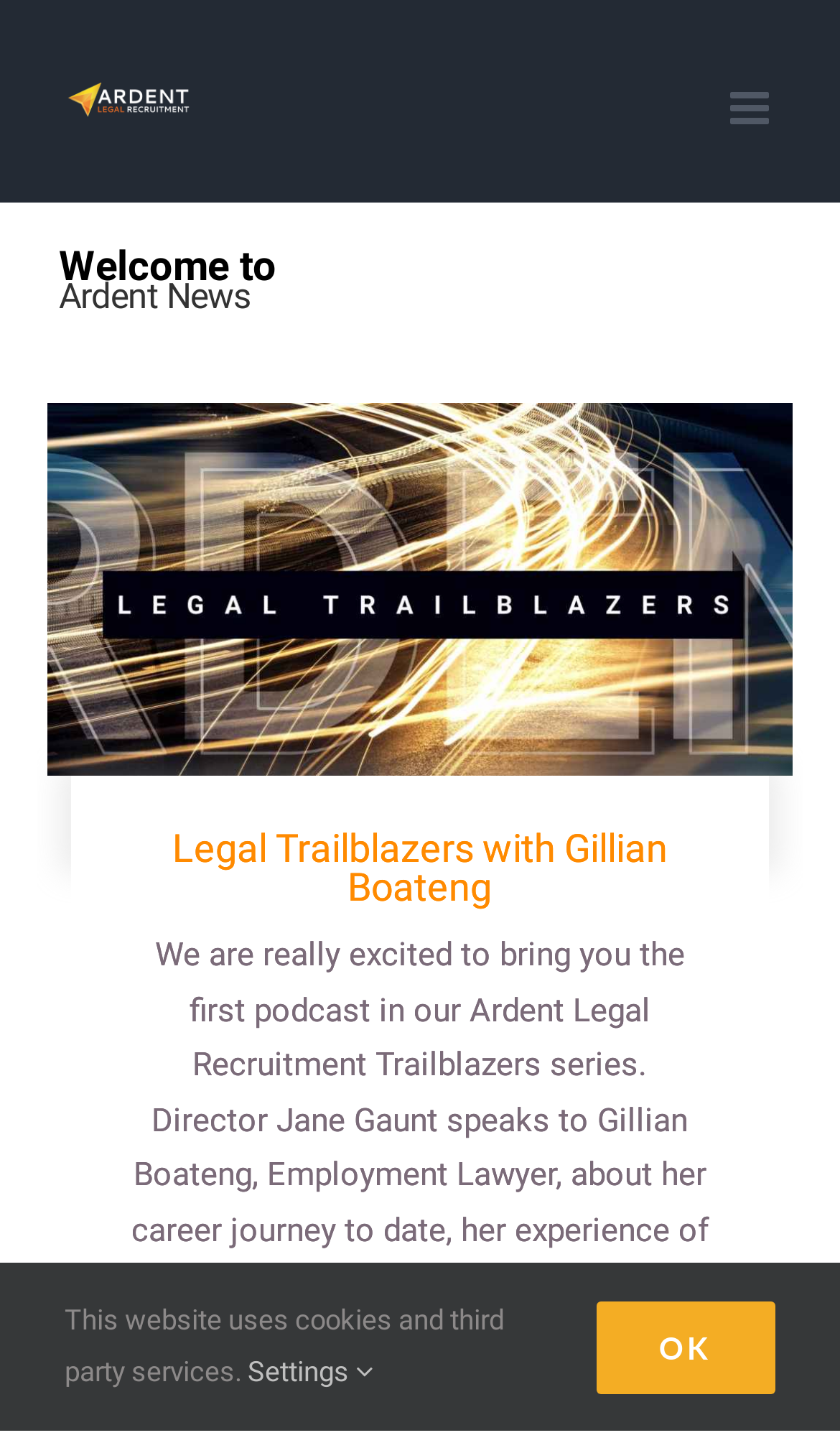Please find the bounding box for the UI element described by: "Settings".

[0.295, 0.936, 0.444, 0.958]